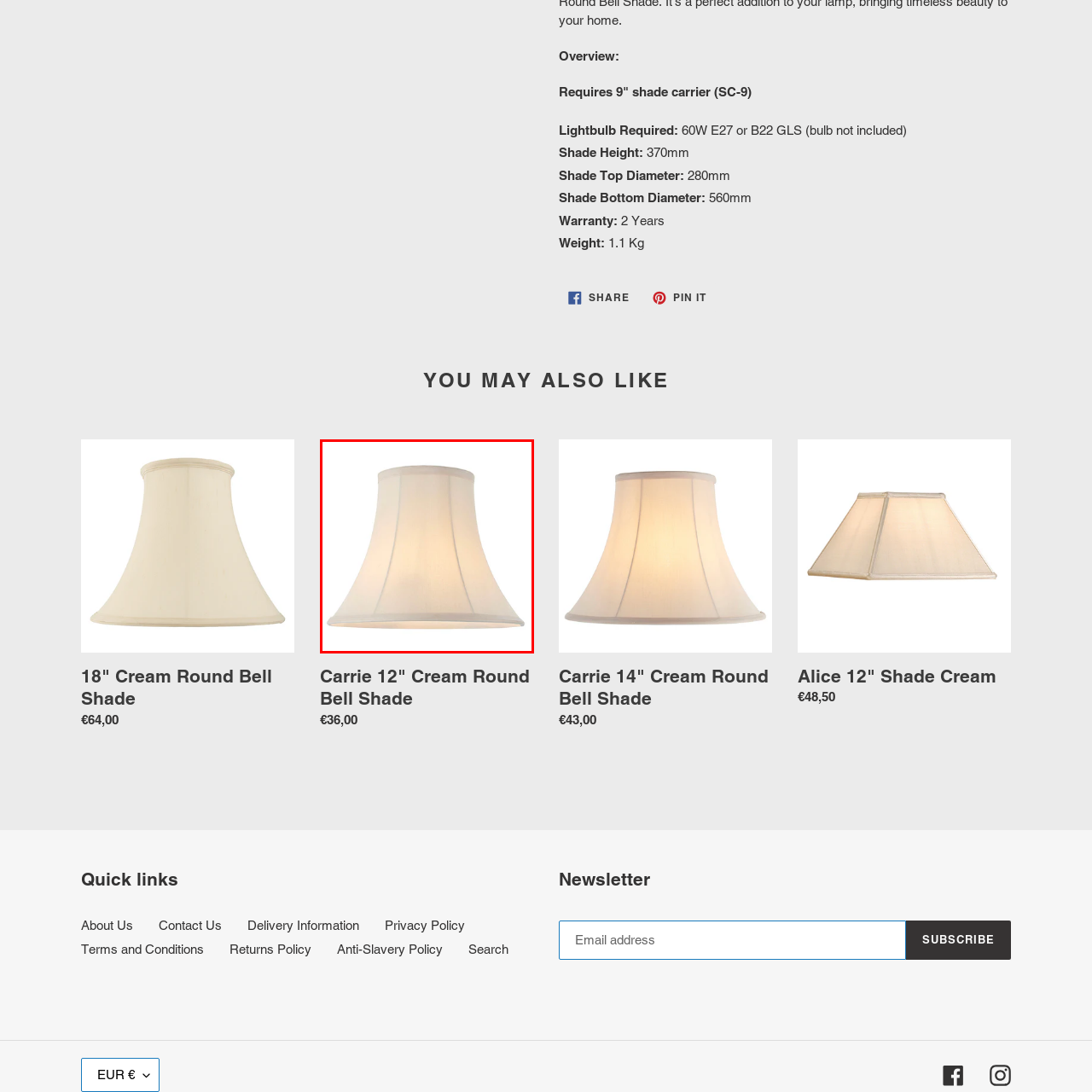Describe extensively the image that is contained within the red box.

This image showcases an elegant cream-colored bell-shaped lampshade, designed to add a soft, warm glow to any space. The shade features a subtle texture that enhances its aesthetic appeal, making it a versatile choice for various interior styles. Ideal for use with a standard lightbulb, the shade can elegantly complement table lamps or ceiling fixtures. Its graceful form, characterized by a wider bottom and a gently tapered top, ensures a perfect blend of functionality and style, making it an attractive addition to contemporary and traditional decors alike. The shade is part of the "Carrie" collection, which also includes other sizes and variations to cater to diverse lighting needs and preferences. With a regular price of €36,00, it represents a stylish yet affordable option for elevating your home decor.